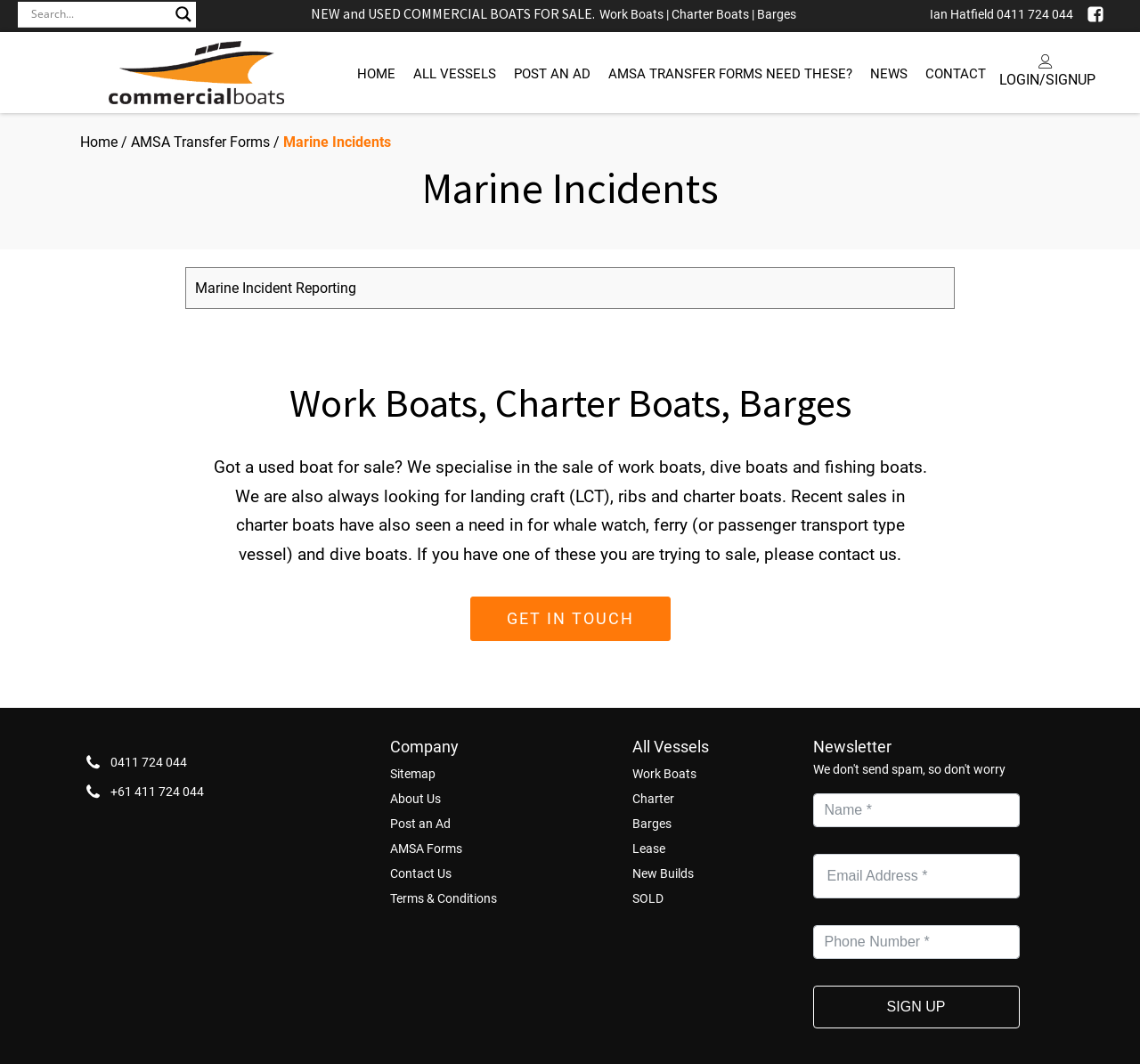Please determine the bounding box coordinates of the section I need to click to accomplish this instruction: "Visit CFL on Instagram".

None